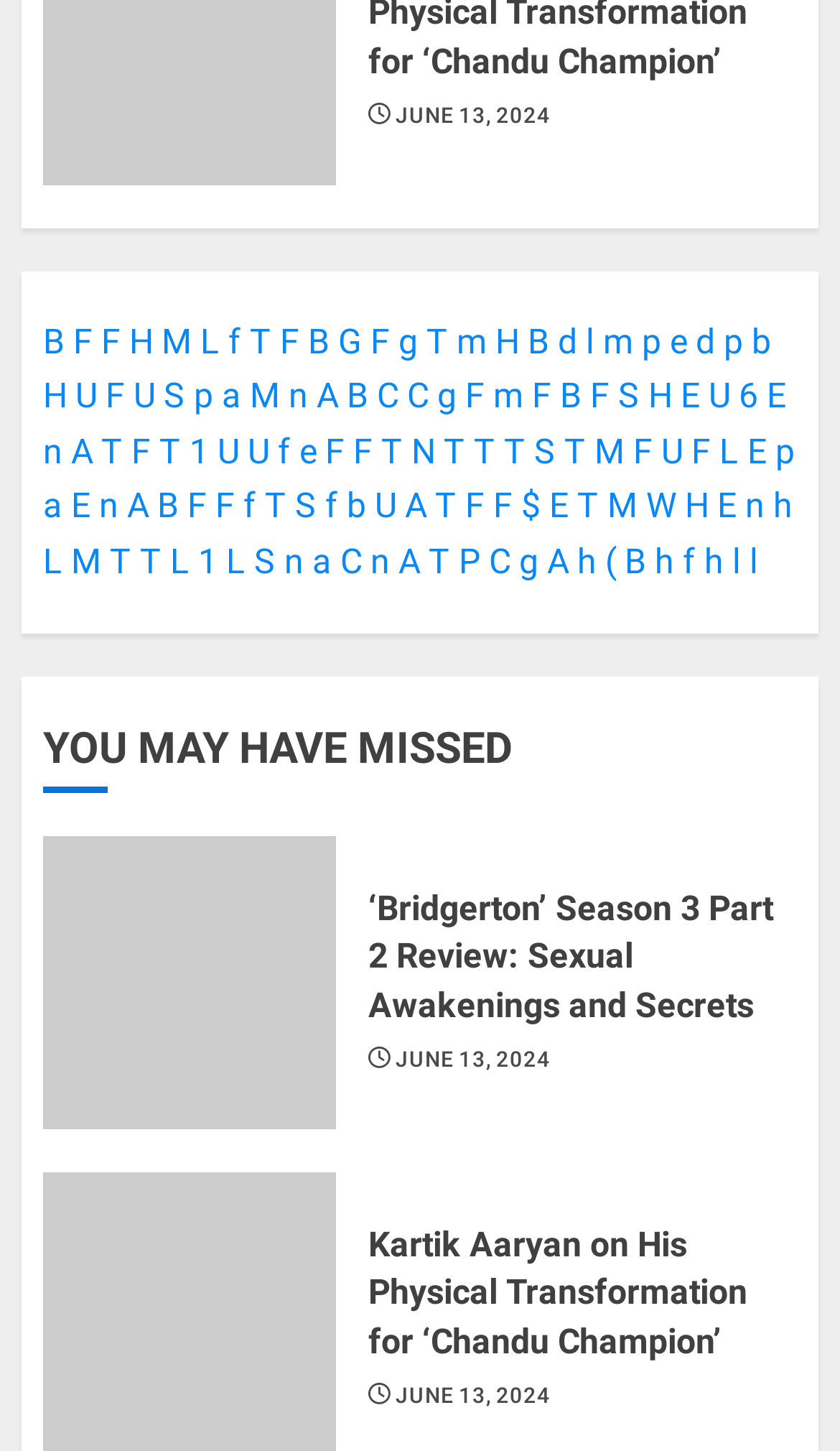Locate the bounding box coordinates of the clickable part needed for the task: "Click on 'U'".

[0.09, 0.259, 0.115, 0.287]